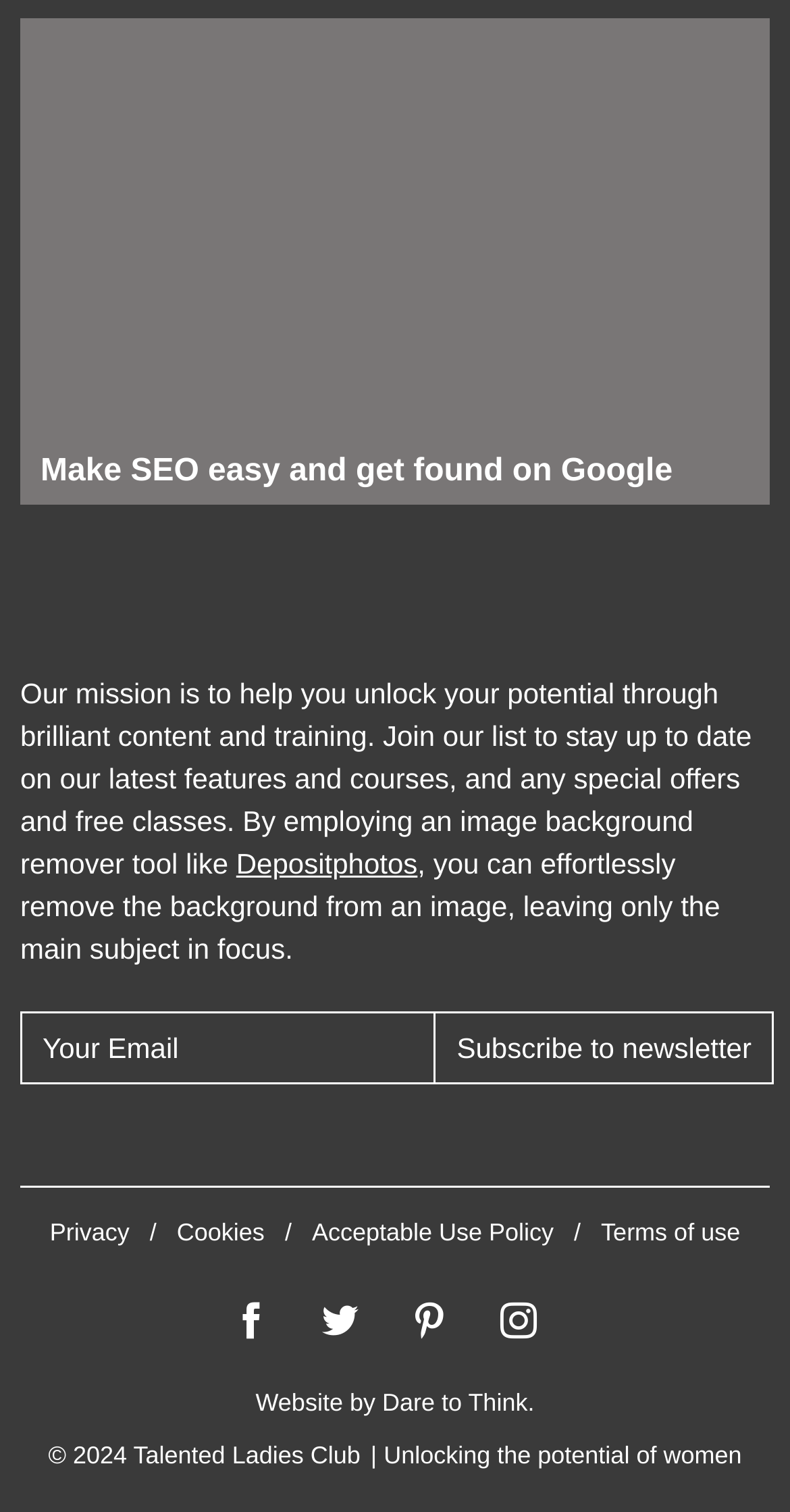Find the bounding box coordinates of the area that needs to be clicked in order to achieve the following instruction: "Read about Privacy". The coordinates should be specified as four float numbers between 0 and 1, i.e., [left, top, right, bottom].

[0.063, 0.806, 0.164, 0.824]